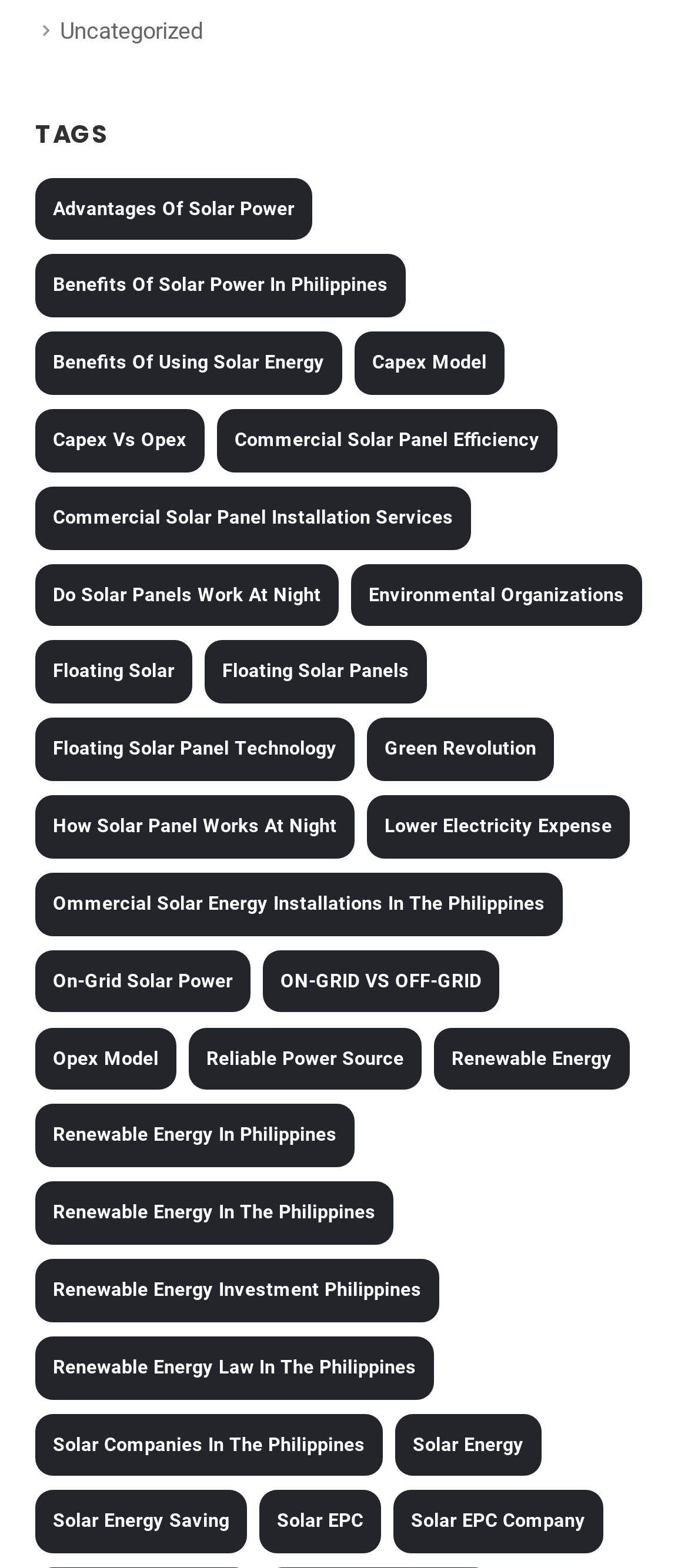Please predict the bounding box coordinates of the element's region where a click is necessary to complete the following instruction: "Explore 'Commercial Solar Panel Efficiency'". The coordinates should be represented by four float numbers between 0 and 1, i.e., [left, top, right, bottom].

[0.315, 0.261, 0.81, 0.301]